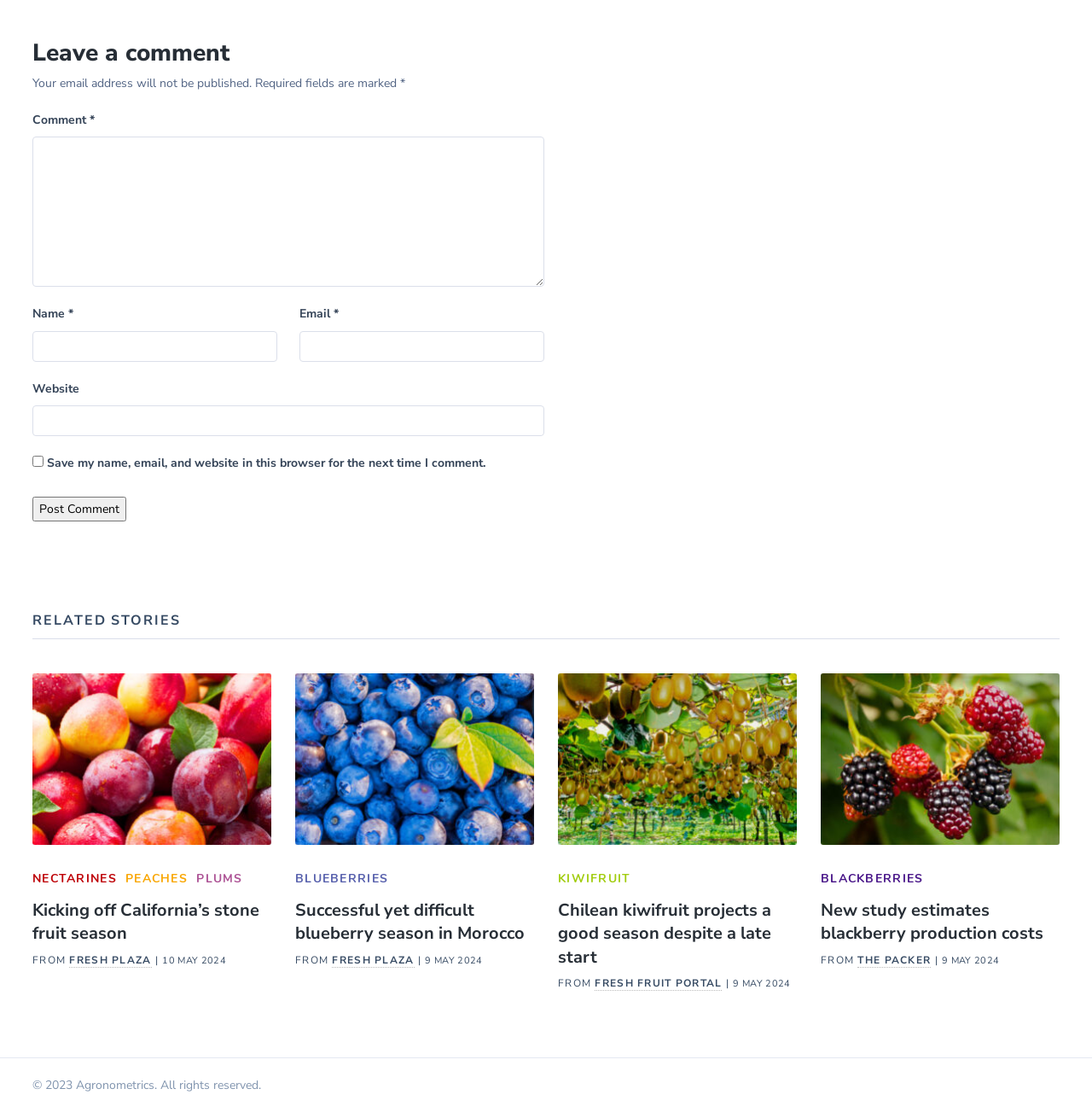Could you provide the bounding box coordinates for the portion of the screen to click to complete this instruction: "View the calendar for May 2024"?

None